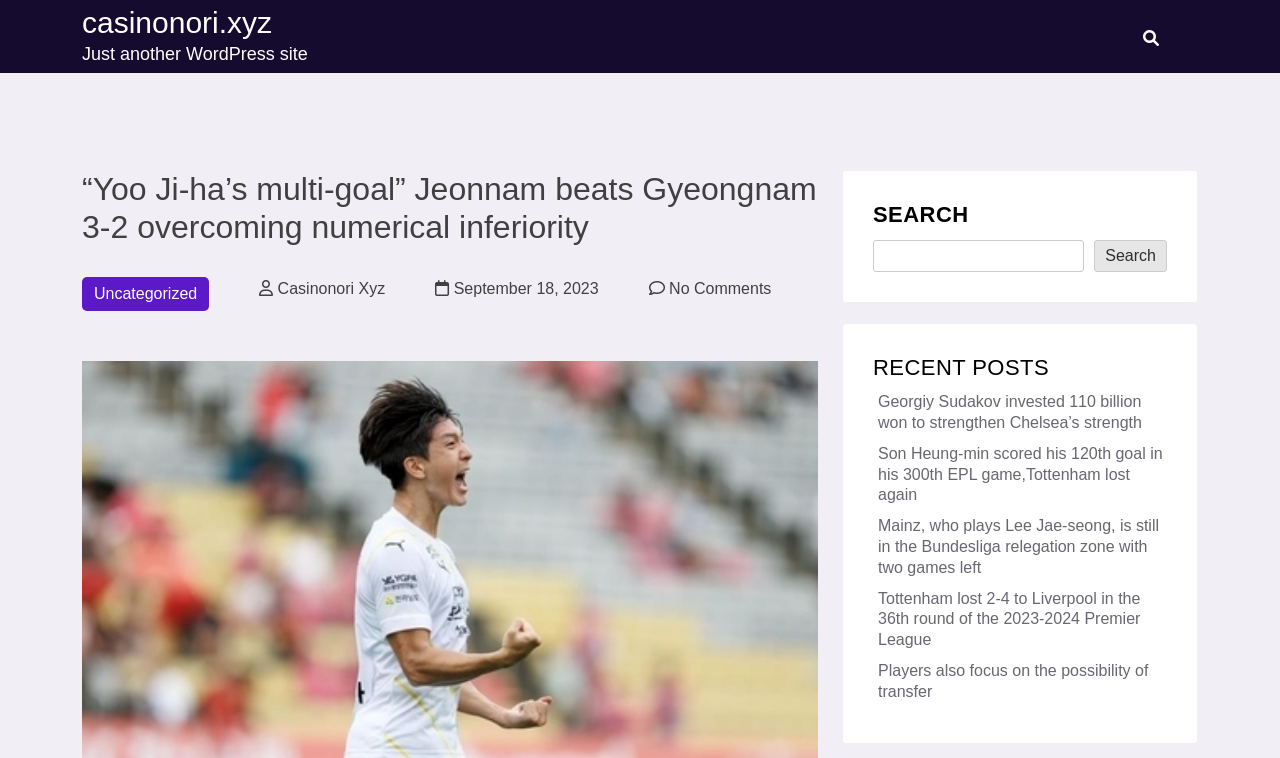Generate a comprehensive description of the webpage content.

This webpage appears to be a blog with a focus on sports news. At the top left, there is a link to the website's homepage, "casinonori.xyz", which is also the title of the website. Next to it, there is a button with a search icon. 

Below the title, there is a heading that reads "“Yoo Ji-ha’s multi-goal” Jeonnam beats Gyeongnam 3-2 overcoming numerical inferiority", which is likely the title of the main article on the page. Underneath the title, there are several links, including "Uncategorized", "Casinonori Xyz", and "No Comments", as well as a date, "September 18, 2023".

On the right side of the page, there is a search bar with a "SEARCH" label and a search button. Below the search bar, there is a heading that reads "RECENT POSTS", followed by a list of four links to recent news articles, including "Georgiy Sudakov invested 110 billion won to strengthen Chelsea’s strength", "Son Heung-min scored his 120th goal in his 300th EPL game,Tottenham lost again", and two others.